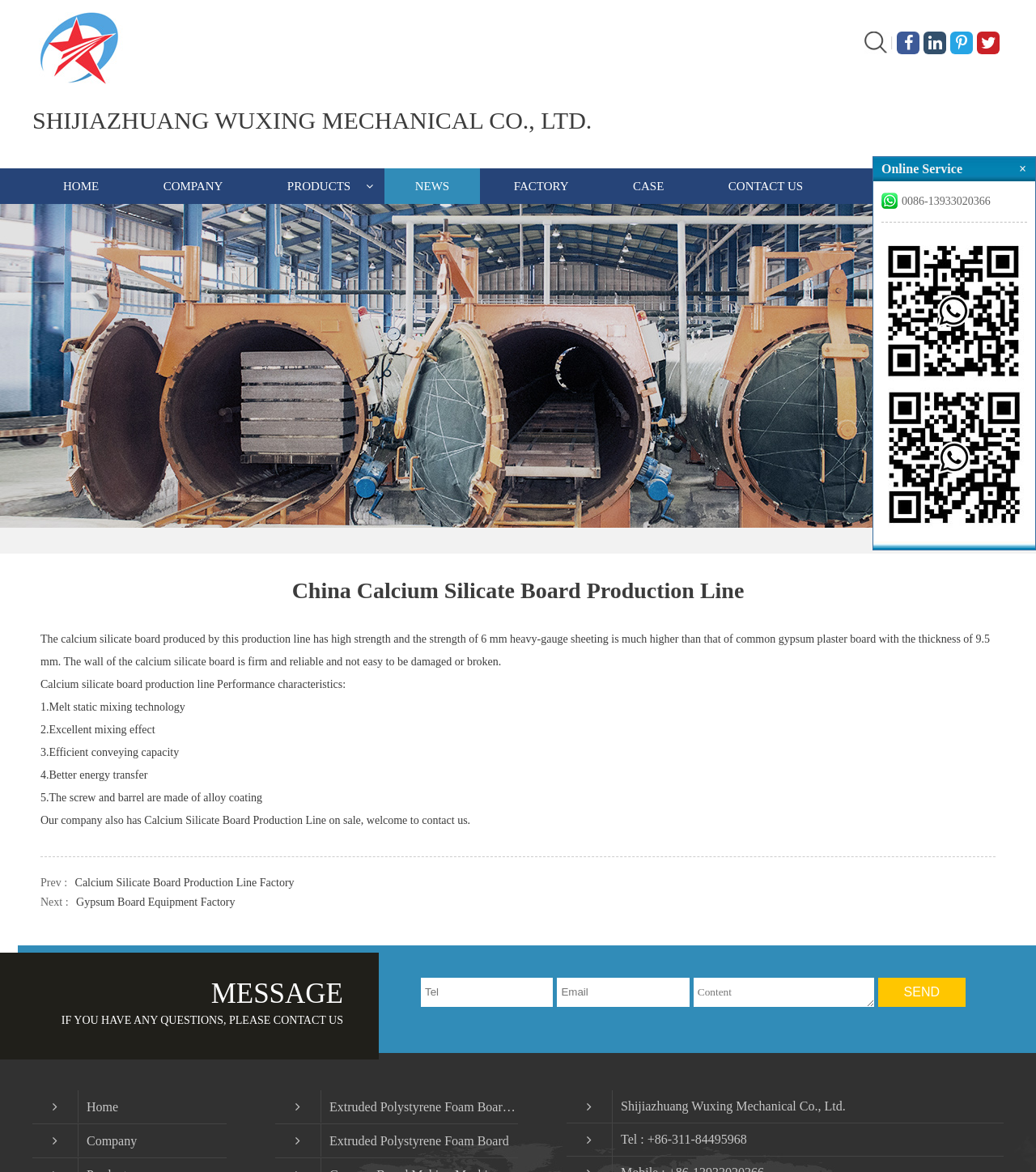Describe all the key features and sections of the webpage thoroughly.

The webpage is about China Calcium Silicate Board Production Line, with a prominent image of the company logo, Shijiazhuang Wuxing Mechanical Co., Ltd., at the top left corner. Below the logo, there is a navigation menu with links to HOME, COMPANY, PRODUCTS, NEWS, FACTORY, CASE, and CONTACT US.

The main content of the webpage is divided into sections. The first section has a heading "China Calcium Silicate Board Production Line" and a paragraph describing the product's high strength and reliability. Below this section, there are several static text elements listing the performance characteristics of the production line, including melt static mixing technology, excellent mixing effect, efficient conveying capacity, better energy transfer, and the screw and barrel being made of alloy coating.

The next section has links to "Prev" and "Next" pages, with the current page being "Calcium Silicate Board Production Line Factory". Below this section, there is a heading "MESSAGE" with a static text element "IF YOU HAVE ANY QUESTIONS, PLEASE CONTACT US". This is followed by a contact form with textboxes for Tel, Email, and Content, and a "SEND" button.

At the bottom of the webpage, there are links to various pages, including Home, Company, and Extruded Polystyrene Foam Board Production Line. There is also a static text element with the company name and contact information, including a phone number and email address.

On the right side of the webpage, there is a section with links to online services, including a phone number and a link to close the section. There are also several social media links and a link to a chat service.

Throughout the webpage, there are several icons and images, including a company logo, social media icons, and a chat icon. The overall layout is organized, with clear headings and concise text, making it easy to navigate and find information.